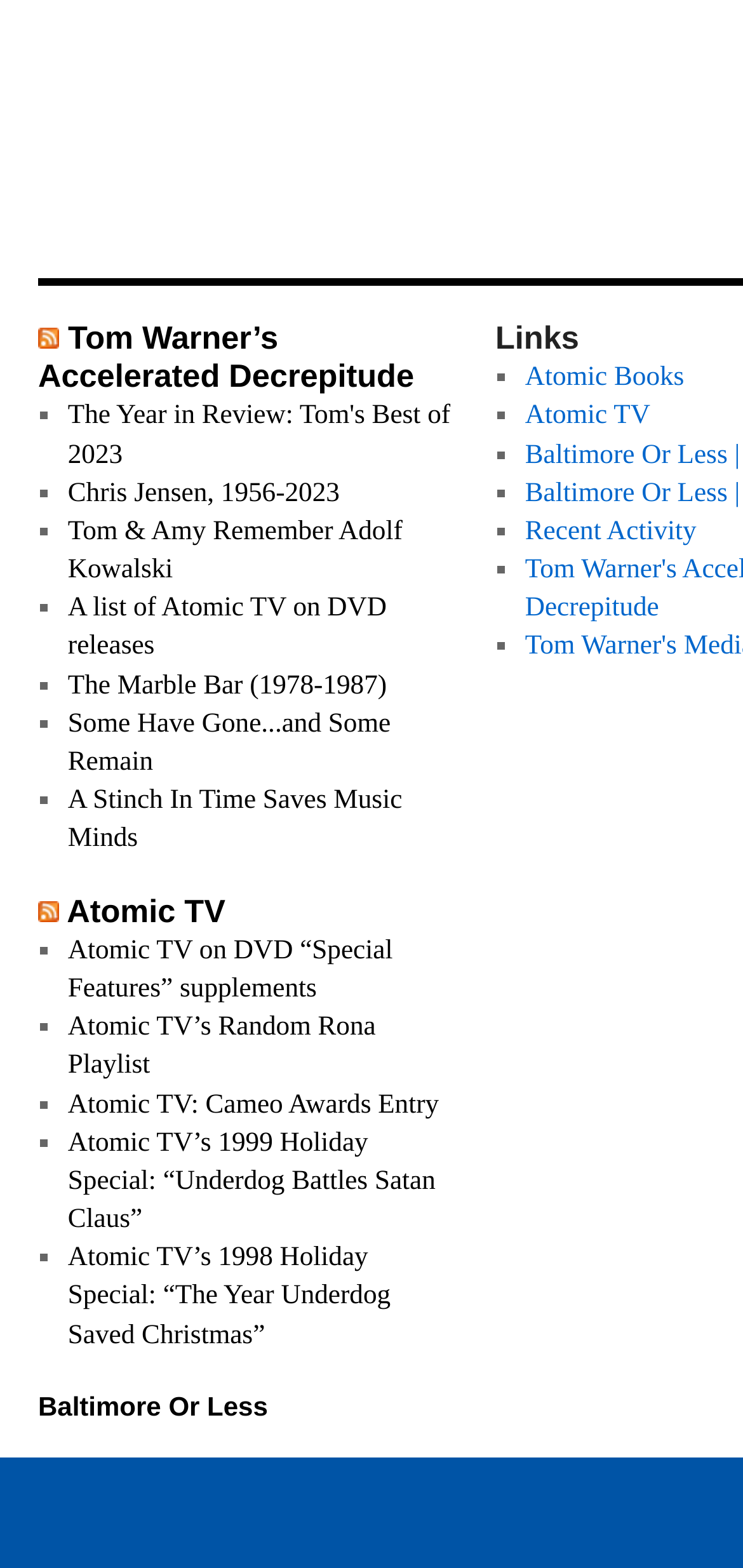Please find the bounding box coordinates of the element that you should click to achieve the following instruction: "Explore Clearing". The coordinates should be presented as four float numbers between 0 and 1: [left, top, right, bottom].

None